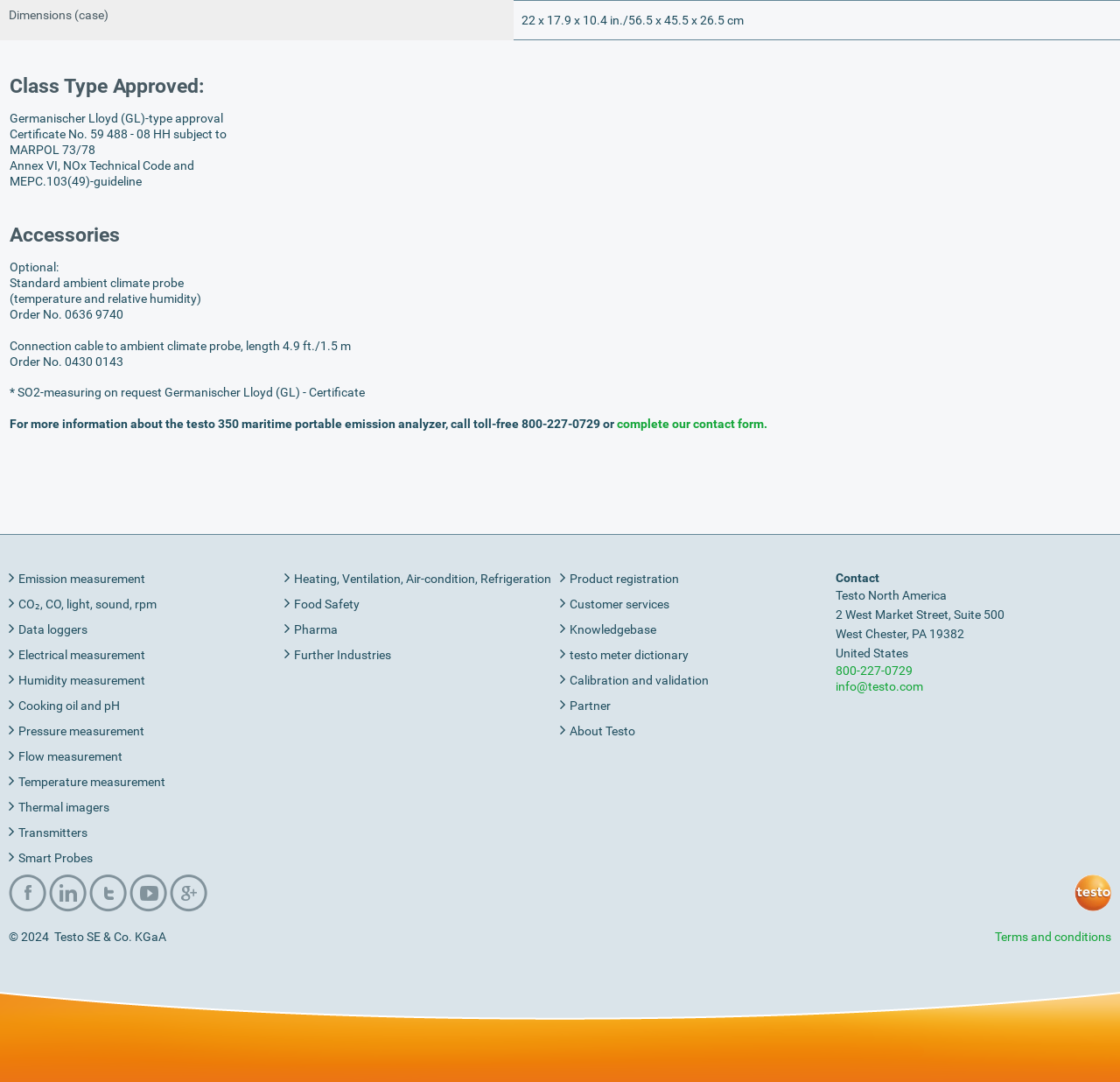Determine the bounding box coordinates for the element that should be clicked to follow this instruction: "Read about 'Terms and conditions'". The coordinates should be given as four float numbers between 0 and 1, in the format [left, top, right, bottom].

[0.888, 0.859, 0.992, 0.872]